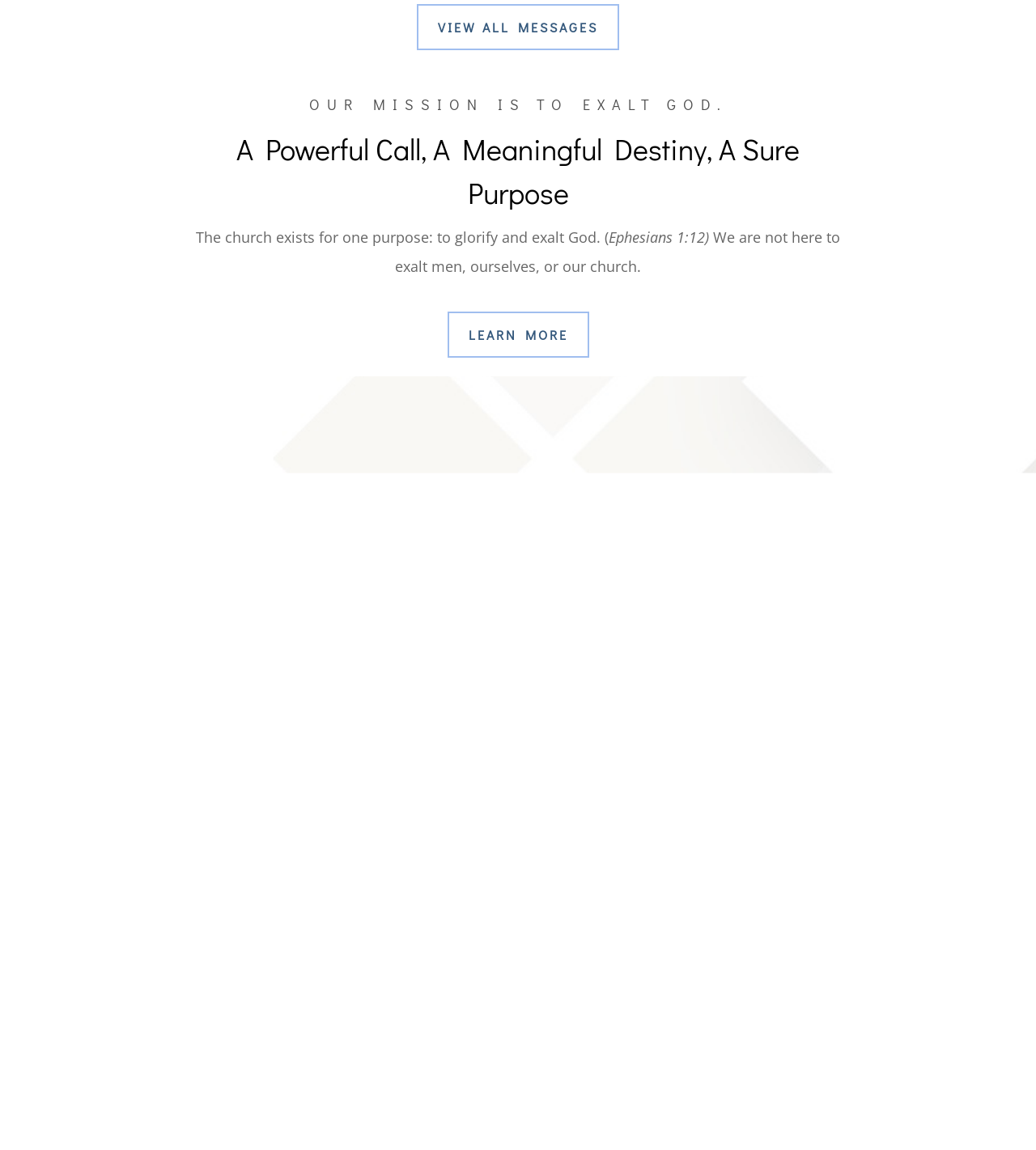Based on what you see in the screenshot, provide a thorough answer to this question: What is the mission of this church?

The mission of this church is stated in the heading 'OUR MISSION IS TO EXALT GOD.' and further explained in the static text 'The church exists for one purpose: to glorify and exalt God.'